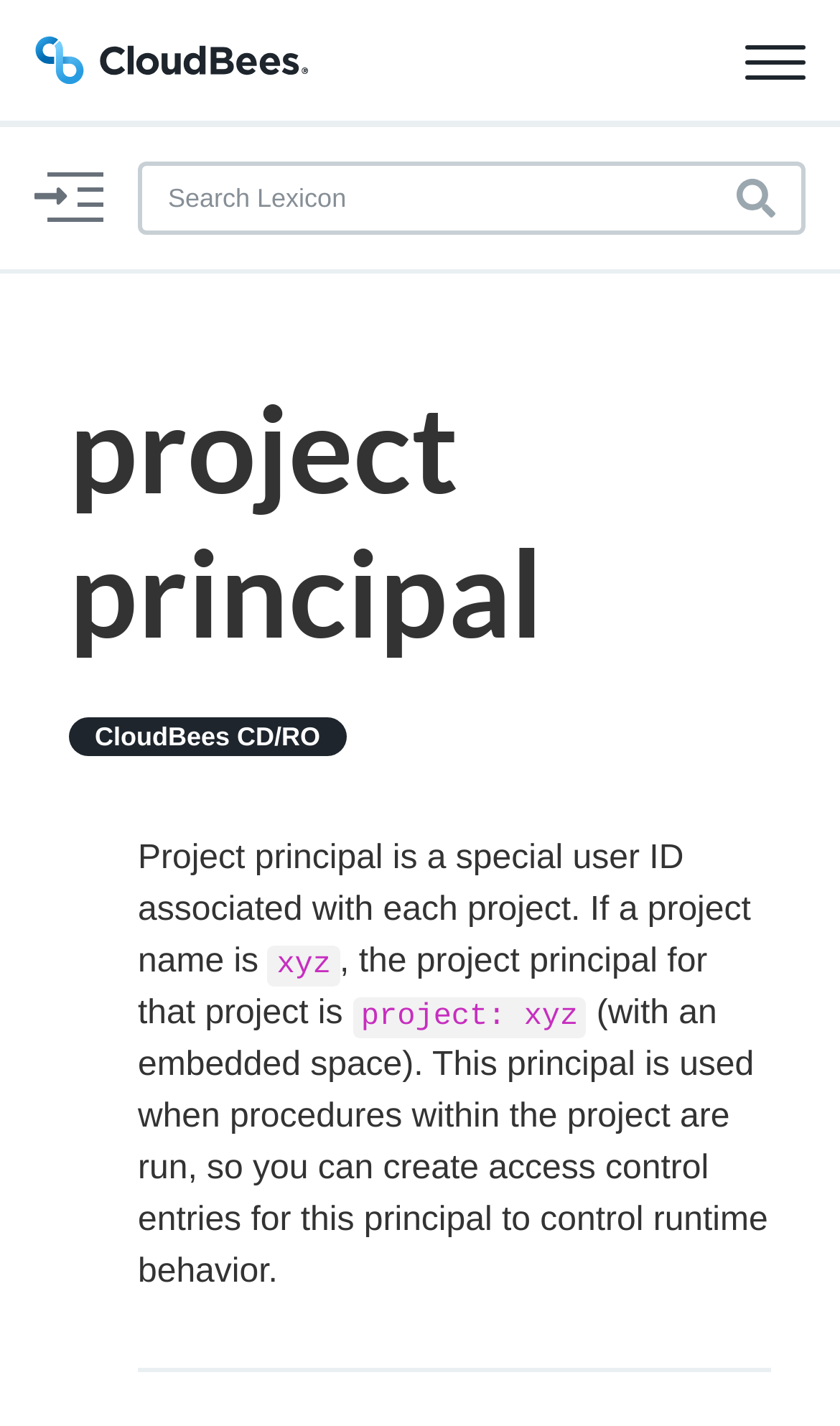Identify the bounding box for the element characterized by the following description: "PluginsCloudBees CI PluginsCloudBees CD/RO Plugins".

[0.0, 0.35, 1.0, 0.435]